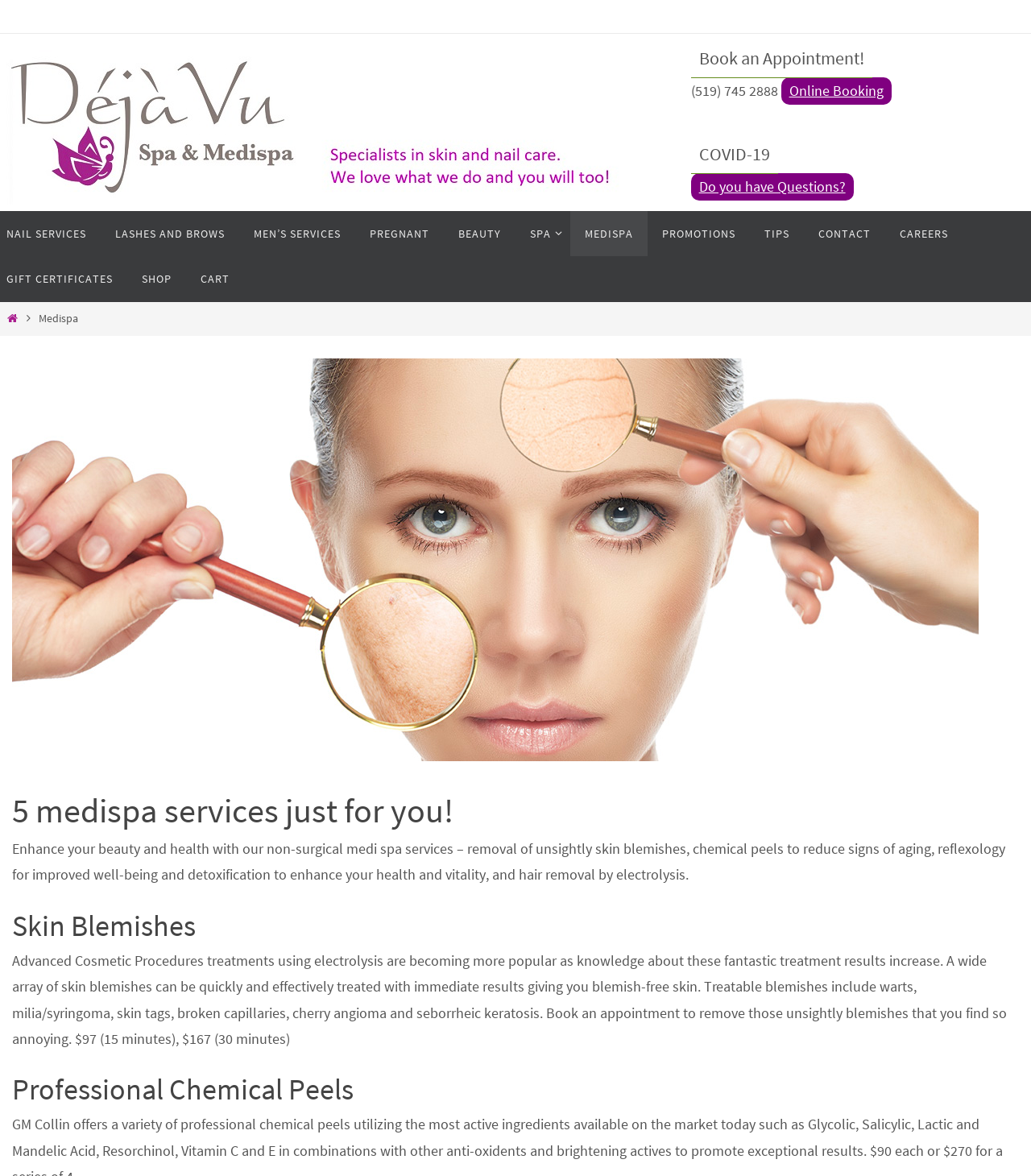Please predict the bounding box coordinates of the element's region where a click is necessary to complete the following instruction: "Call the phone number". The coordinates should be represented by four float numbers between 0 and 1, i.e., [left, top, right, bottom].

[0.67, 0.069, 0.758, 0.085]